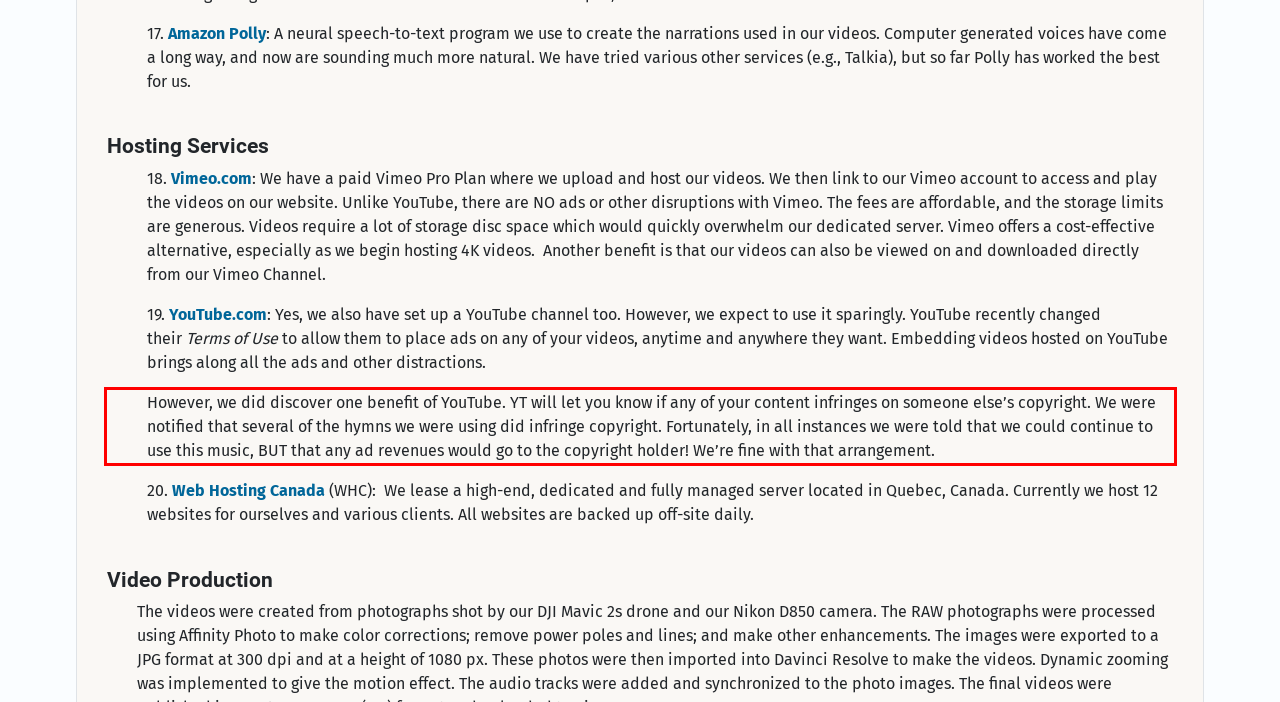Identify the text inside the red bounding box on the provided webpage screenshot by performing OCR.

However, we did discover one benefit of YouTube. YT will let you know if any of your content infringes on someone else’s copyright. We were notified that several of the hymns we were using did infringe copyright. Fortunately, in all instances we were told that we could continue to use this music, BUT that any ad revenues would go to the copyright holder! We’re fine with that arrangement.